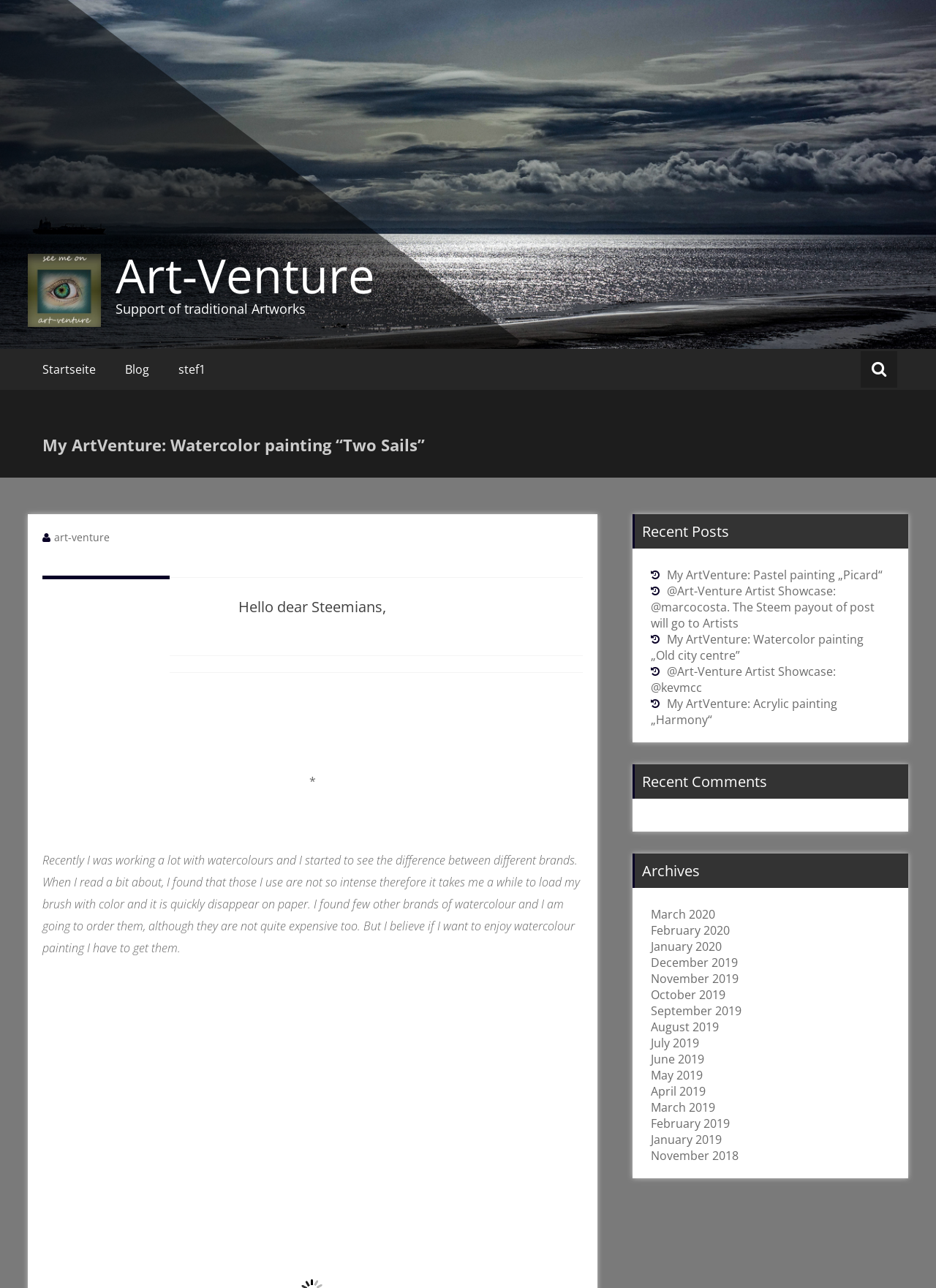Please determine the bounding box coordinates for the UI element described as: "August 2019".

[0.695, 0.791, 0.768, 0.803]